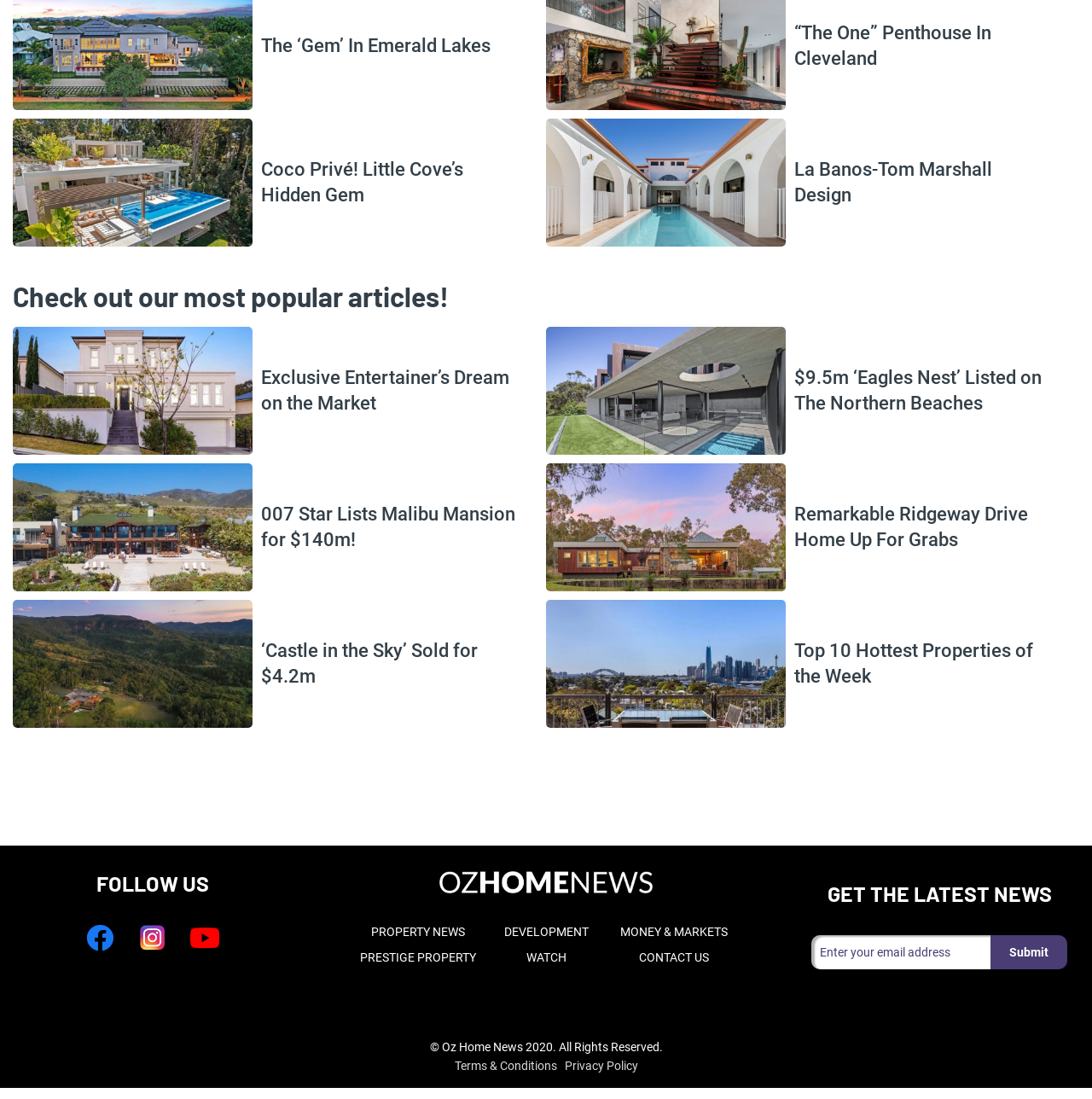How many article links are on the page?
Using the picture, provide a one-word or short phrase answer.

10